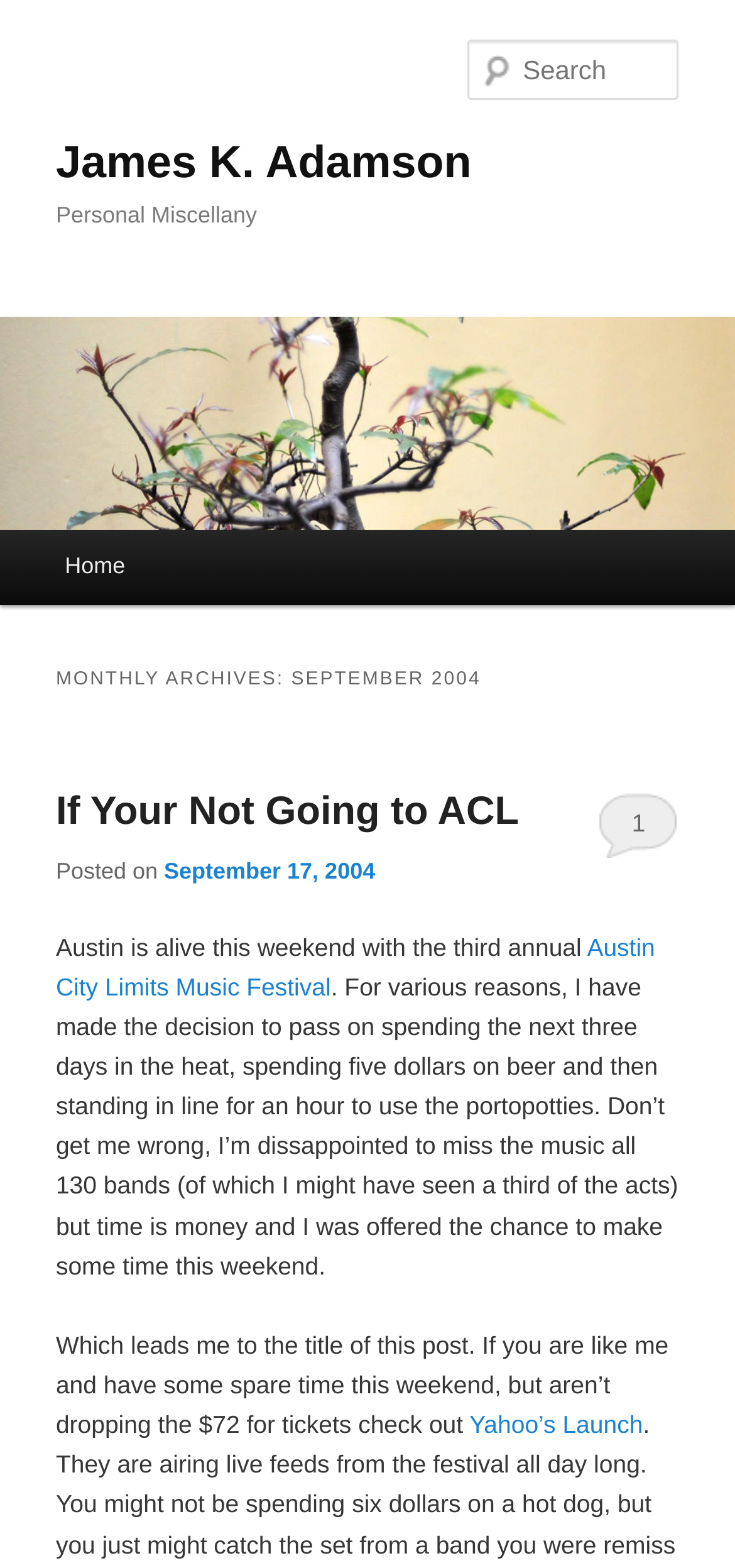Please identify the bounding box coordinates of the element that needs to be clicked to perform the following instruction: "Read post about ACL".

[0.076, 0.504, 0.706, 0.531]